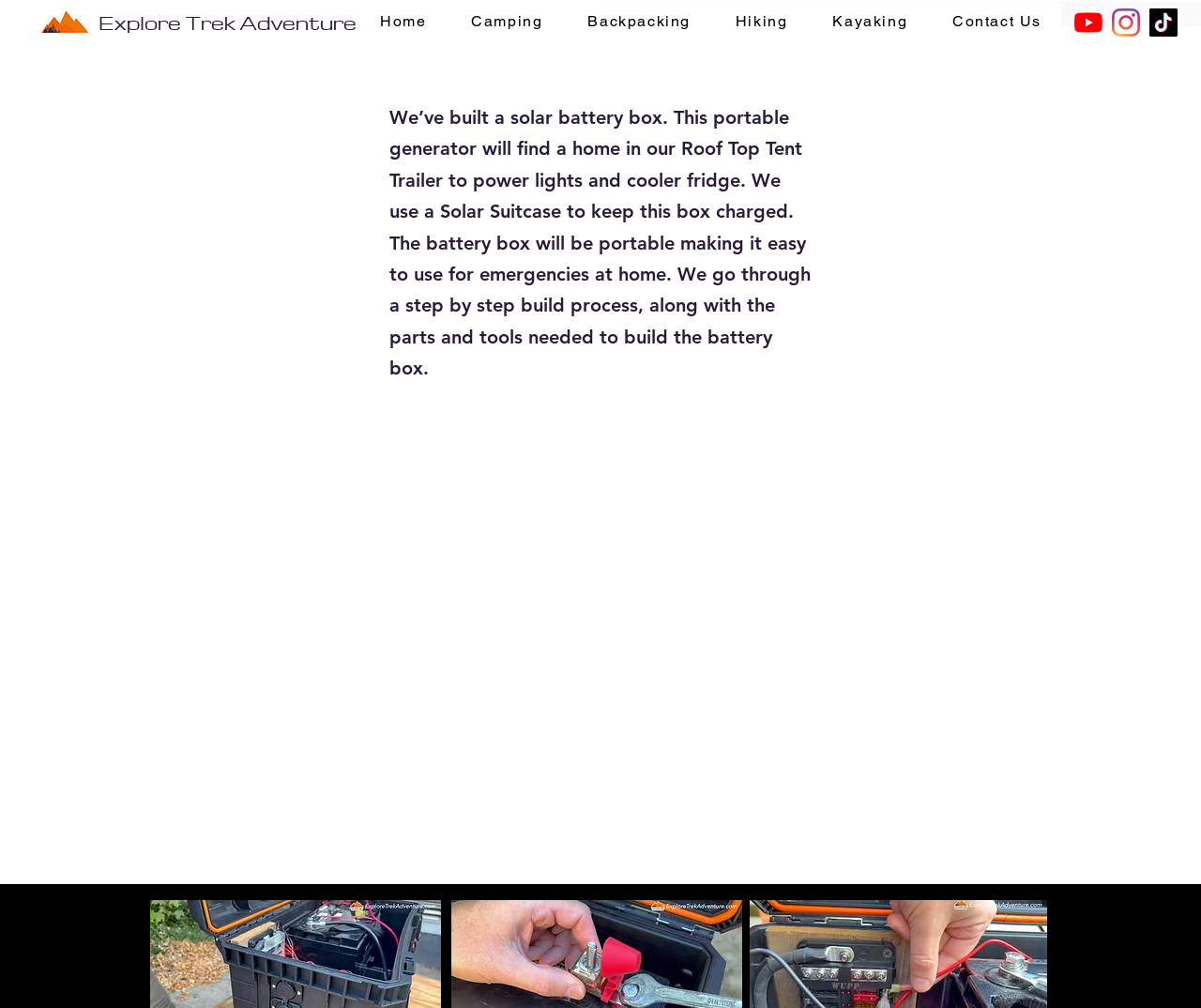Provide the bounding box coordinates for the UI element that is described by this text: "Explore Trek Adventure". The coordinates should be in the form of four float numbers between 0 and 1: [left, top, right, bottom].

[0.082, 0.013, 0.297, 0.034]